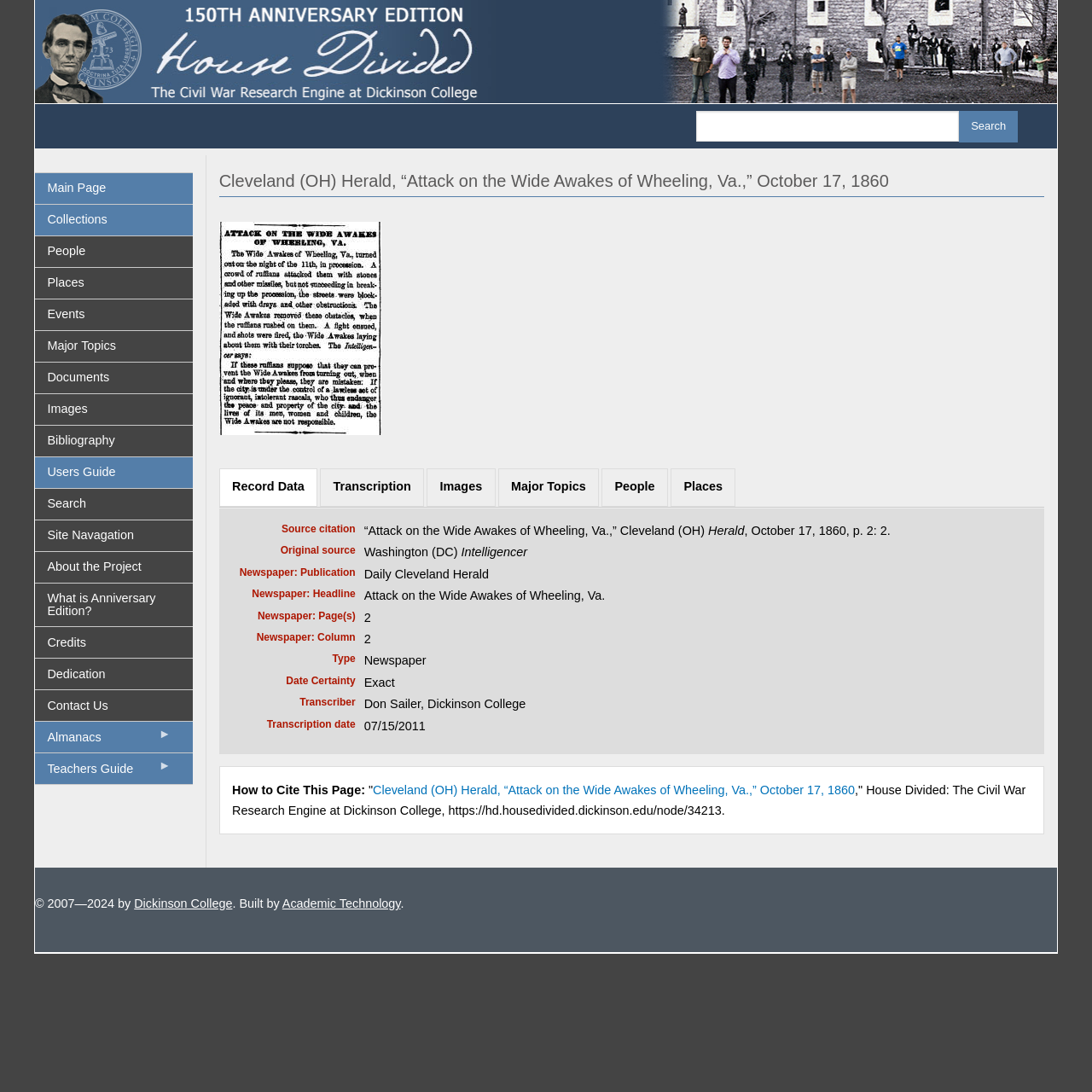Give a short answer using one word or phrase for the question:
What is the type of the article?

Not specified